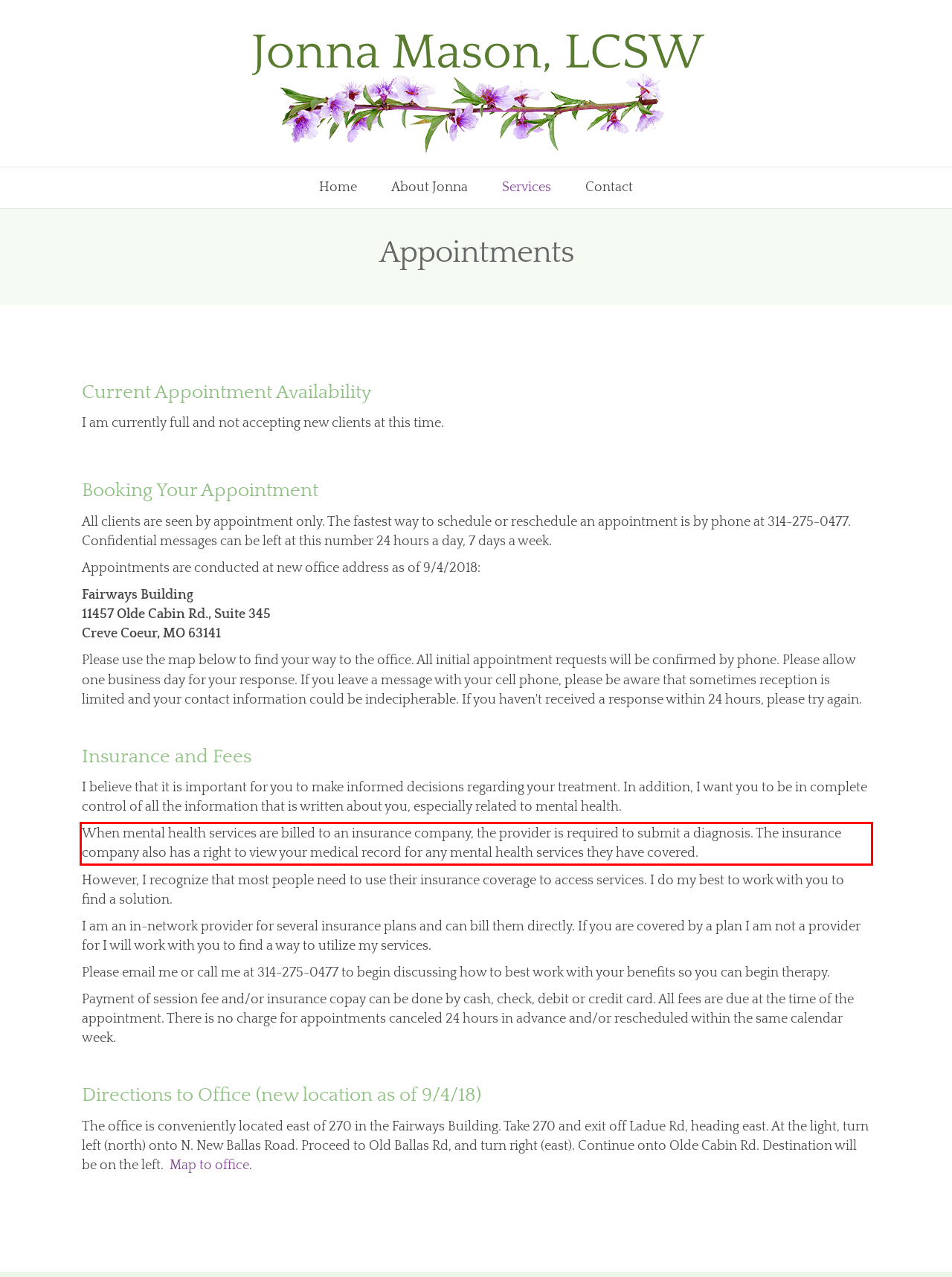The screenshot you have been given contains a UI element surrounded by a red rectangle. Use OCR to read and extract the text inside this red rectangle.

When mental health services are billed to an insurance company, the provider is required to submit a diagnosis. The insurance company also has a right to view your medical record for any mental health services they have covered.